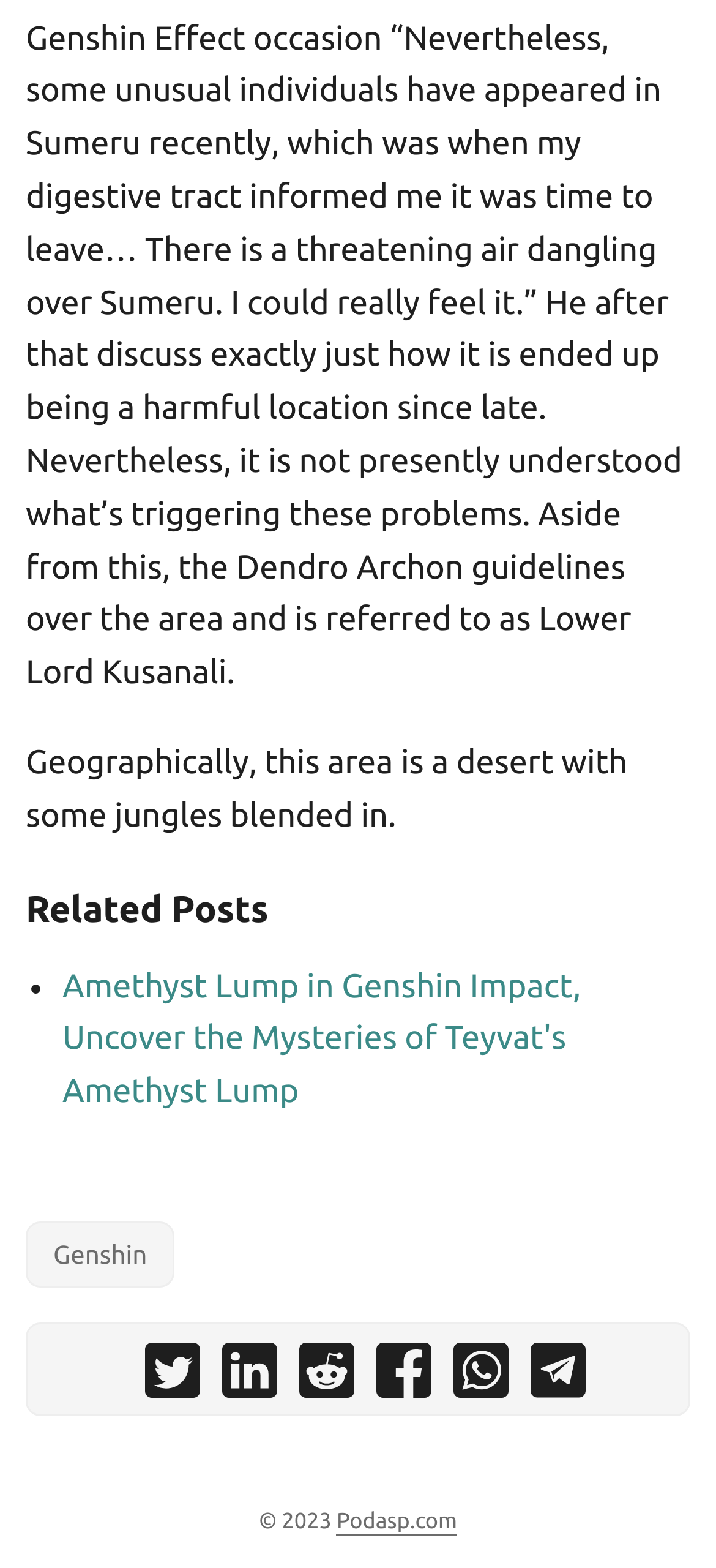Determine the bounding box coordinates of the UI element described below. Use the format (top-left x, top-left y, bottom-right x, bottom-right y) with floating point numbers between 0 and 1: Podasp.com

[0.47, 0.963, 0.639, 0.979]